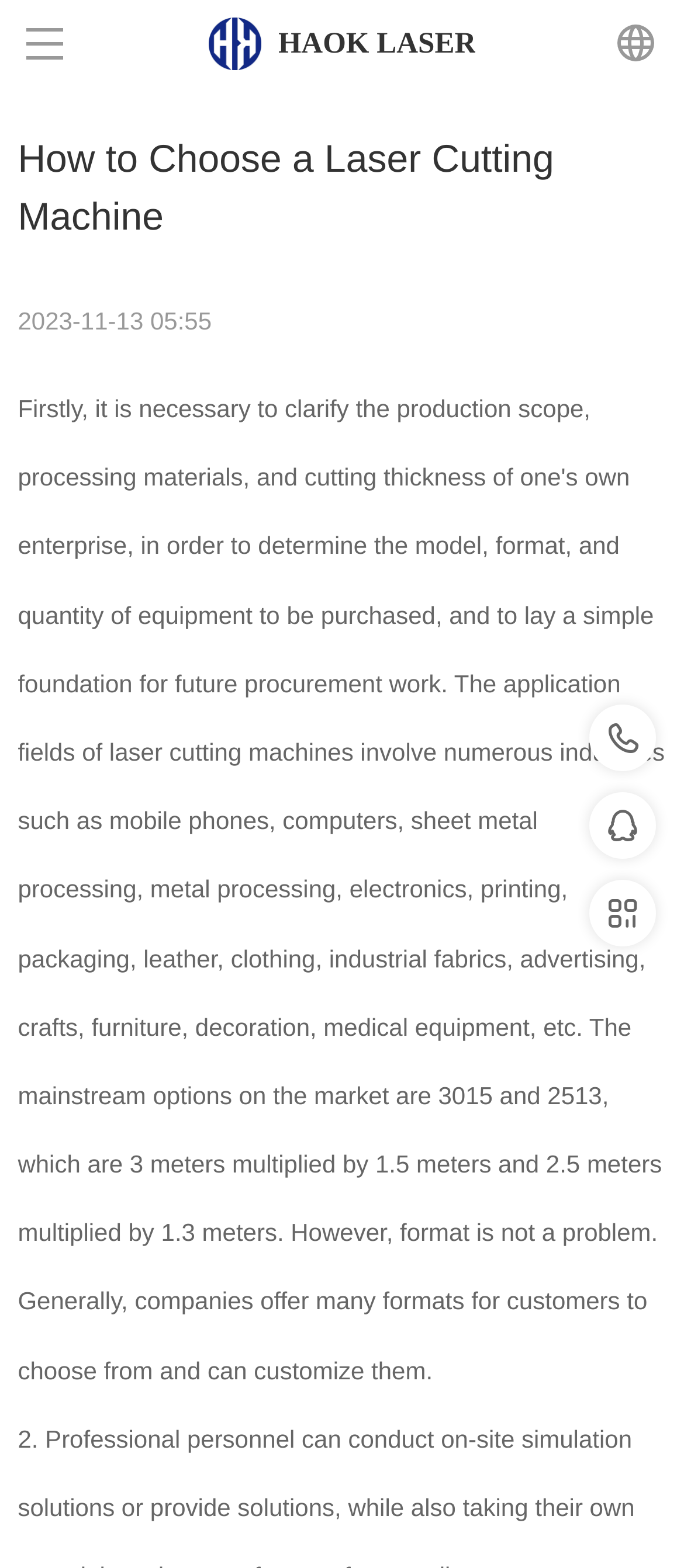Please identify the bounding box coordinates of the area that needs to be clicked to fulfill the following instruction: "read news."

[0.041, 0.229, 0.959, 0.285]